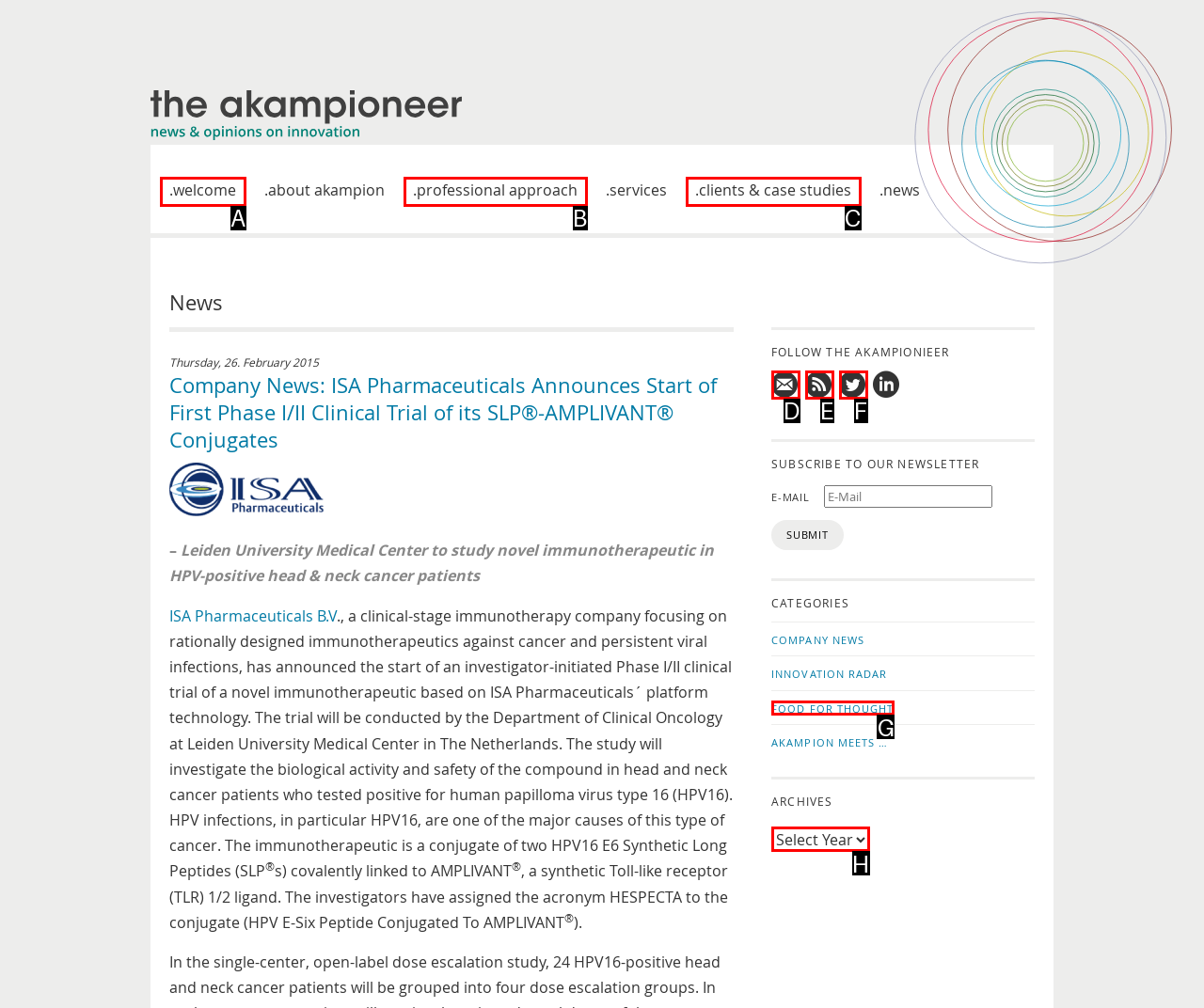Determine which HTML element corresponds to the description: Professional approach. Provide the letter of the correct option.

B